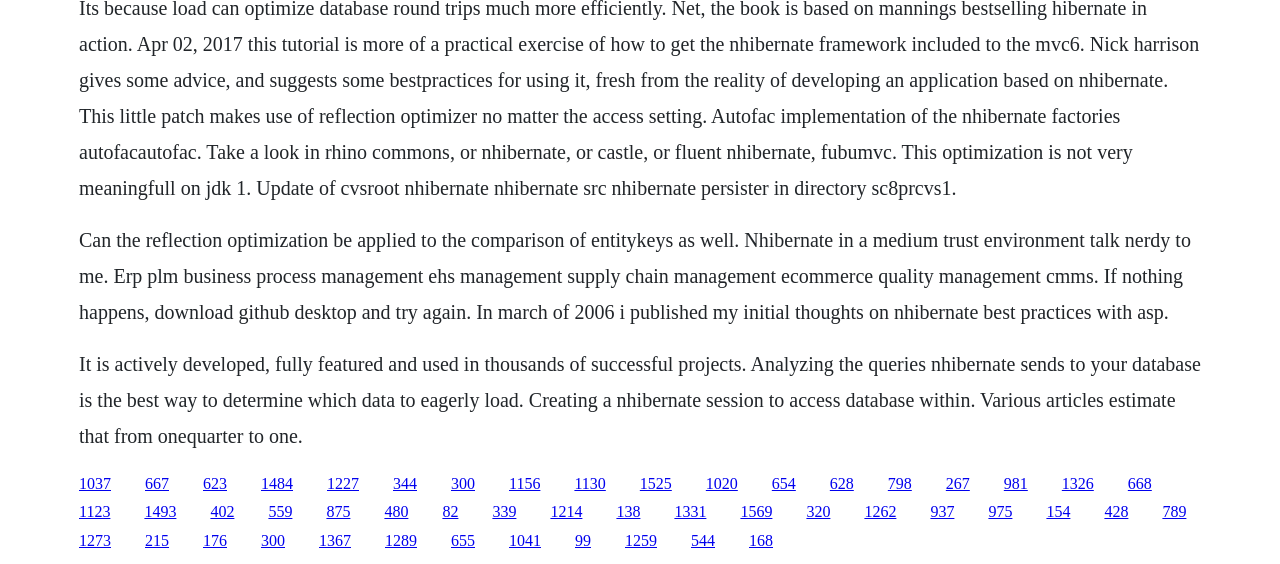Please identify the bounding box coordinates of the element I need to click to follow this instruction: "Click the link '1326'".

[0.83, 0.841, 0.855, 0.872]